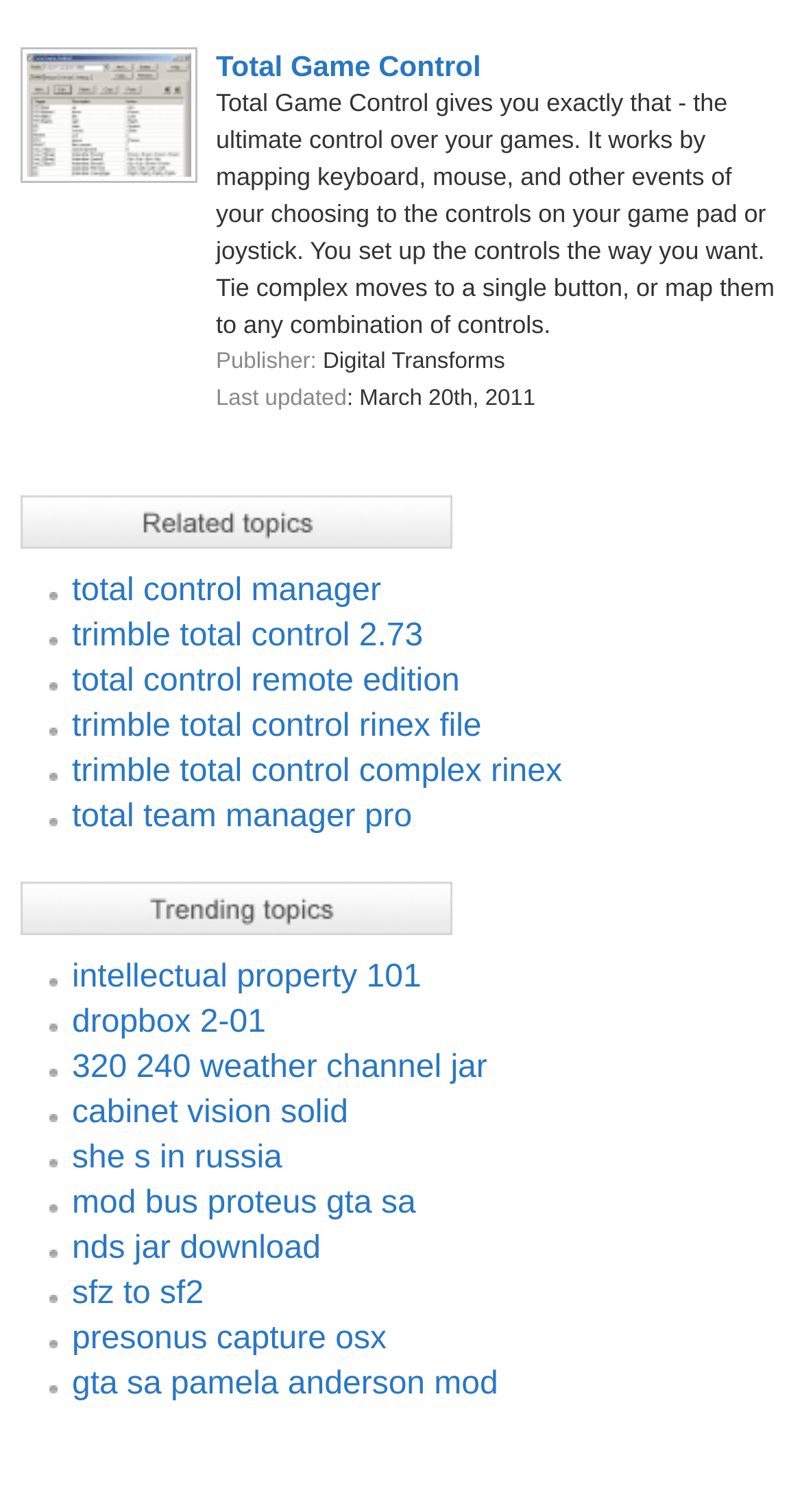Locate the UI element described by dropbox 2-01 and provide its bounding box coordinates. Use the format (top-left x, top-left y, bottom-right x, bottom-right y) with all values as floating point numbers between 0 and 1.

[0.09, 0.665, 0.332, 0.688]